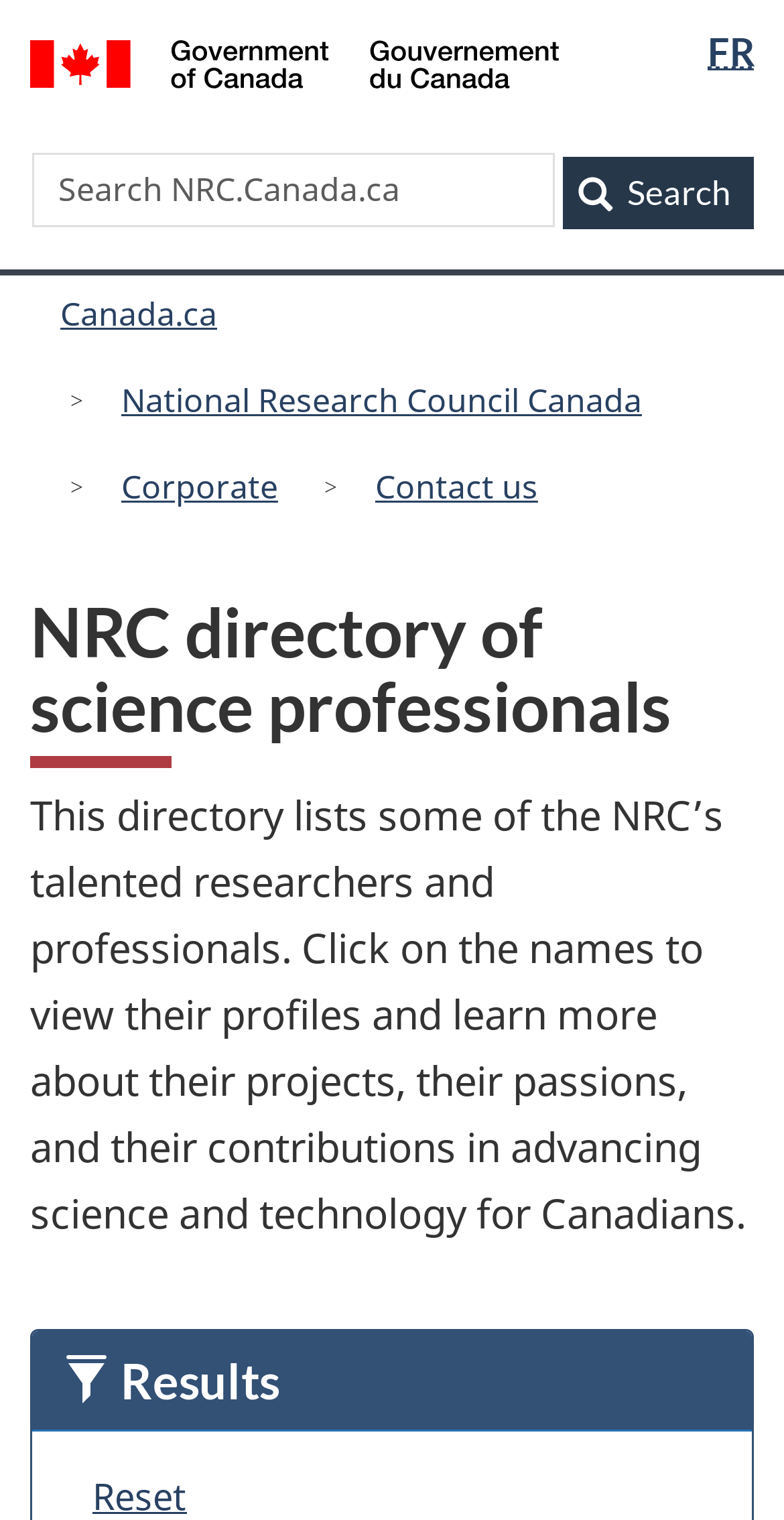How many links are in the language selection?
Answer the question with a single word or phrase derived from the image.

1